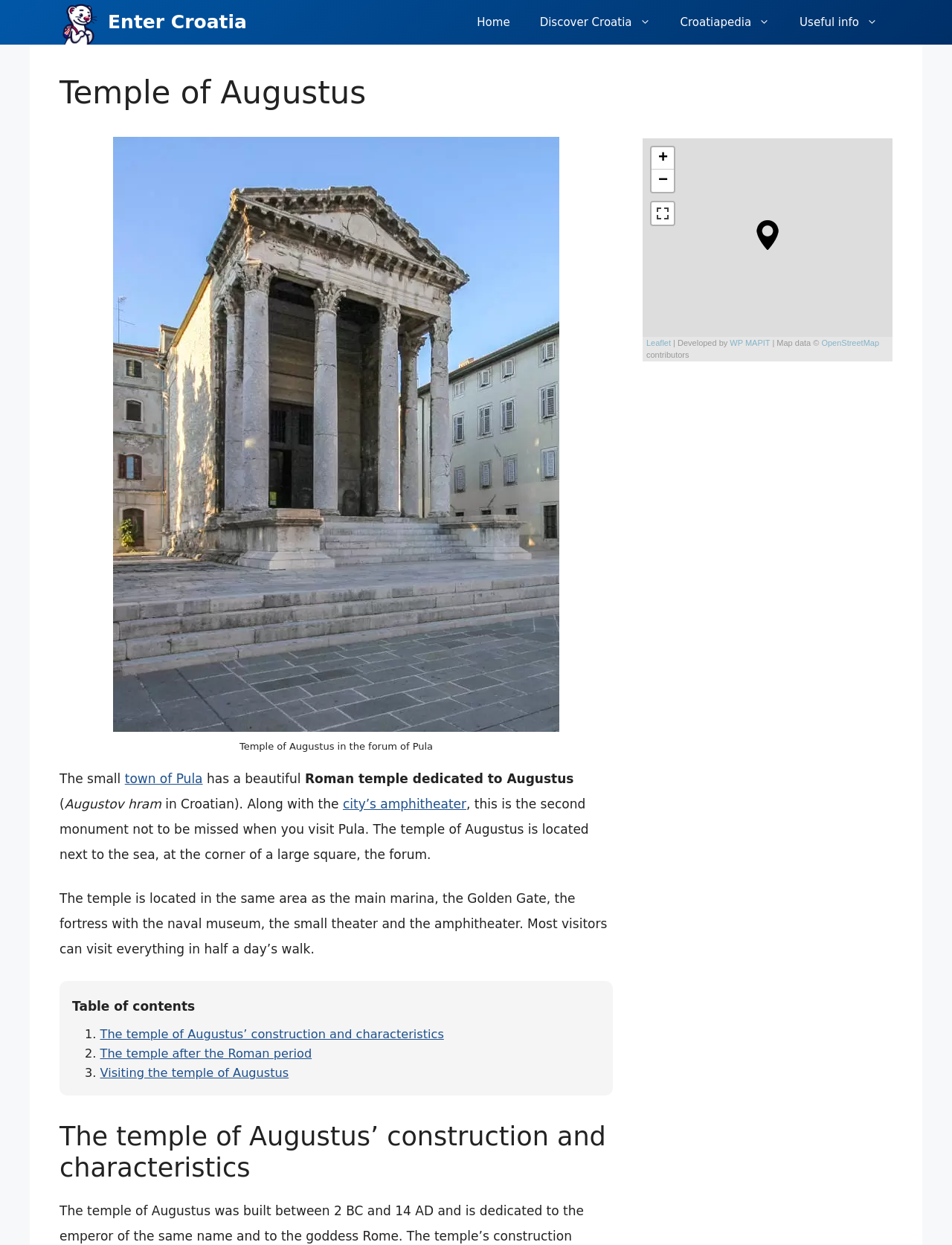What is the location of the temple in relation to the sea?
Respond with a short answer, either a single word or a phrase, based on the image.

Next to the sea